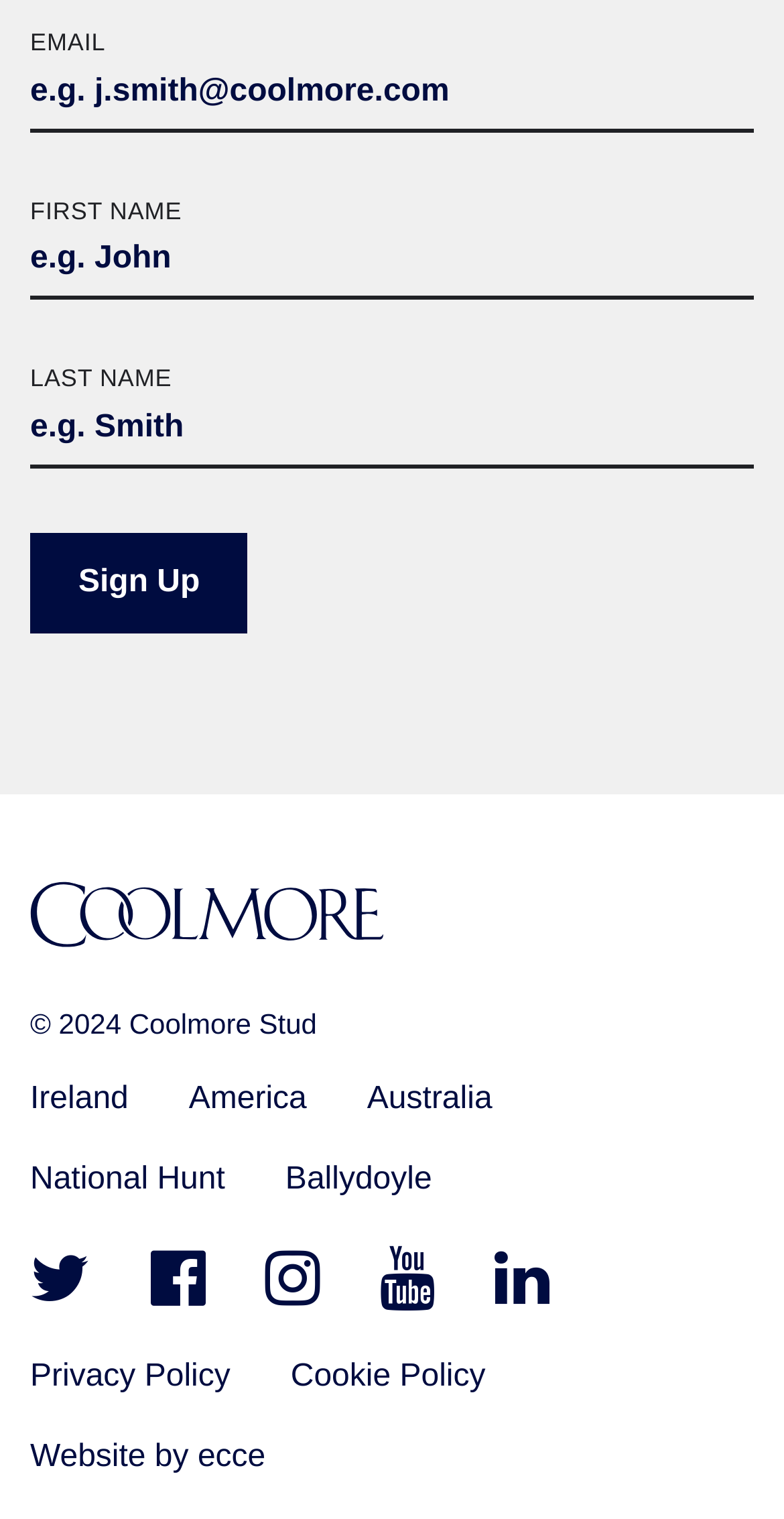Determine the bounding box coordinates of the clickable region to carry out the instruction: "Select your country code".

None